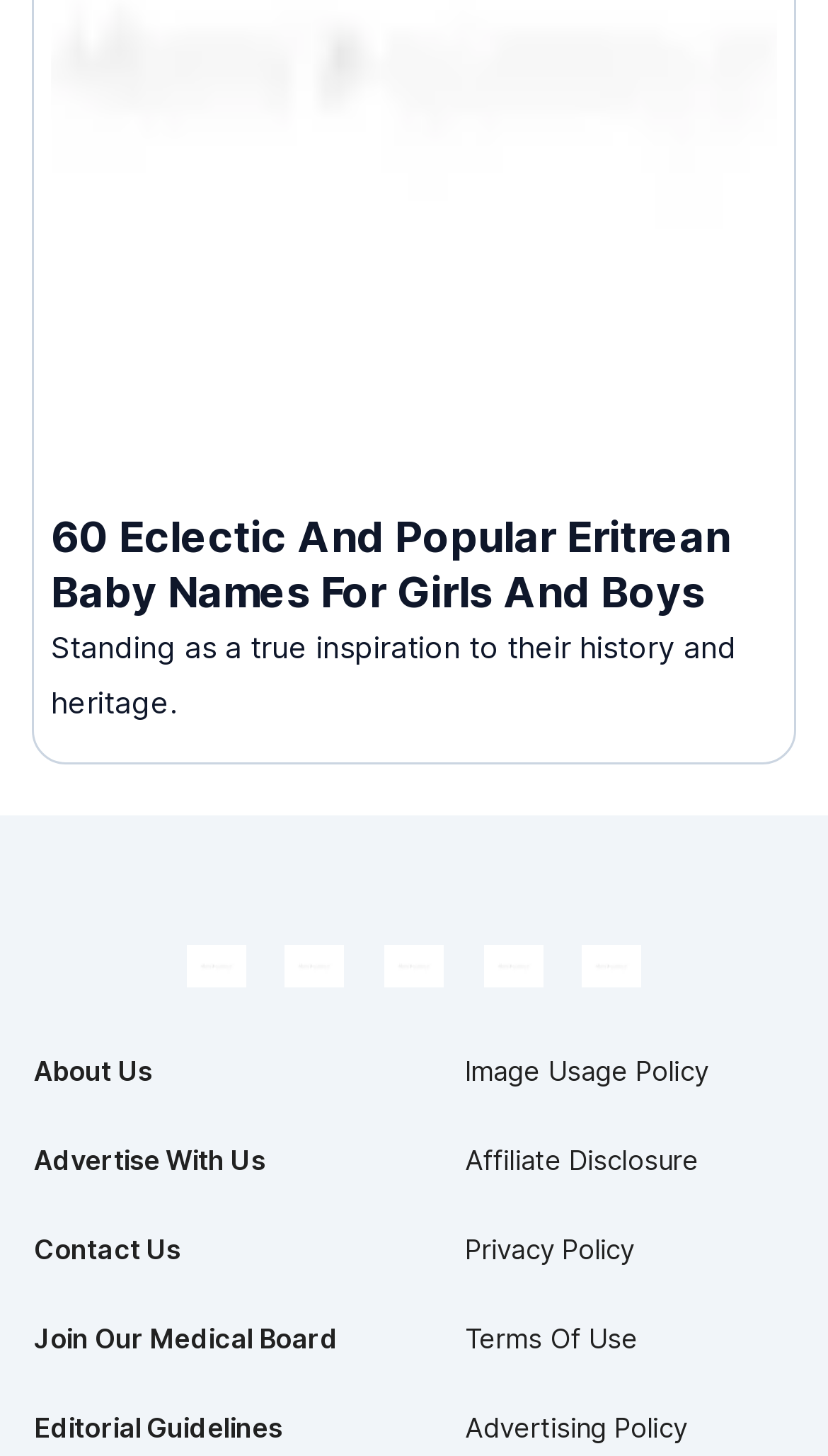How many links are there in total?
Analyze the screenshot and provide a detailed answer to the question.

There are 14 links in total because I can count 7 links on the left side and 7 links on the right side, including the social media links and the 'Follow MomJunction on YouTube' link.